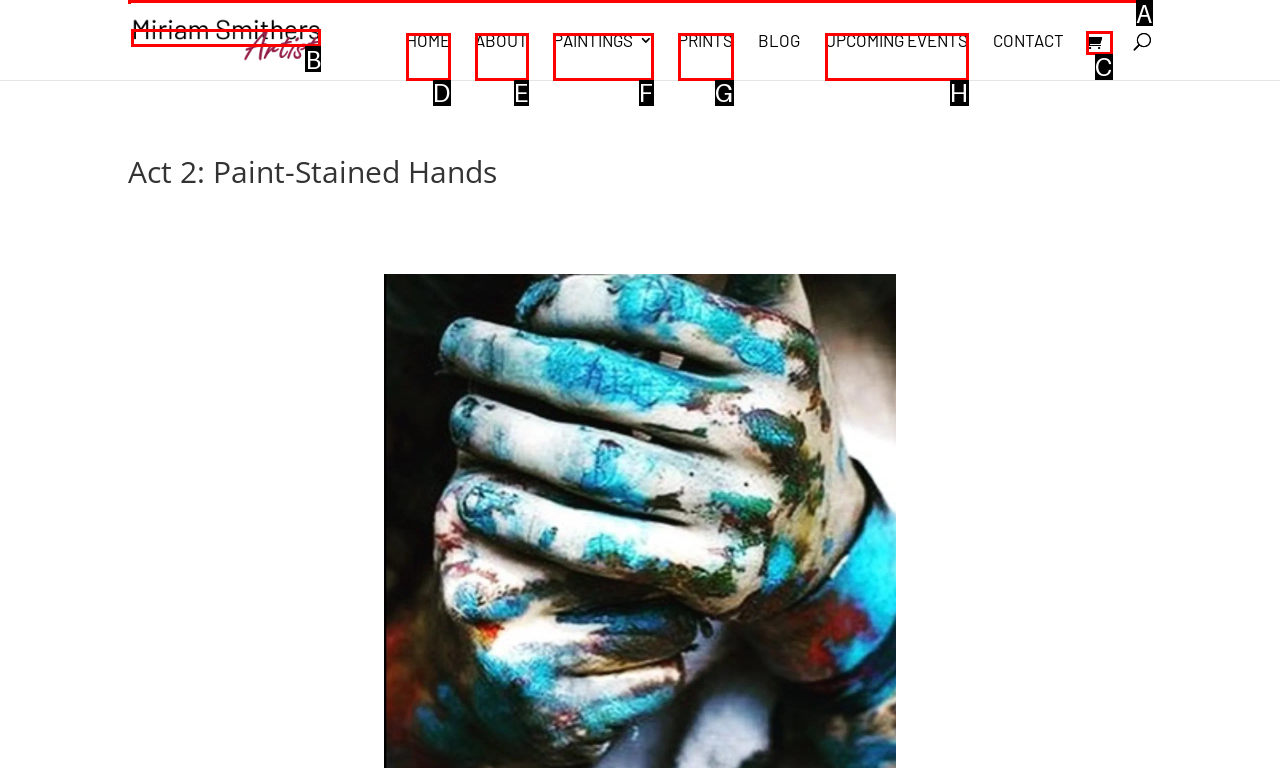Select the appropriate letter to fulfill the given instruction: search for something
Provide the letter of the correct option directly.

A